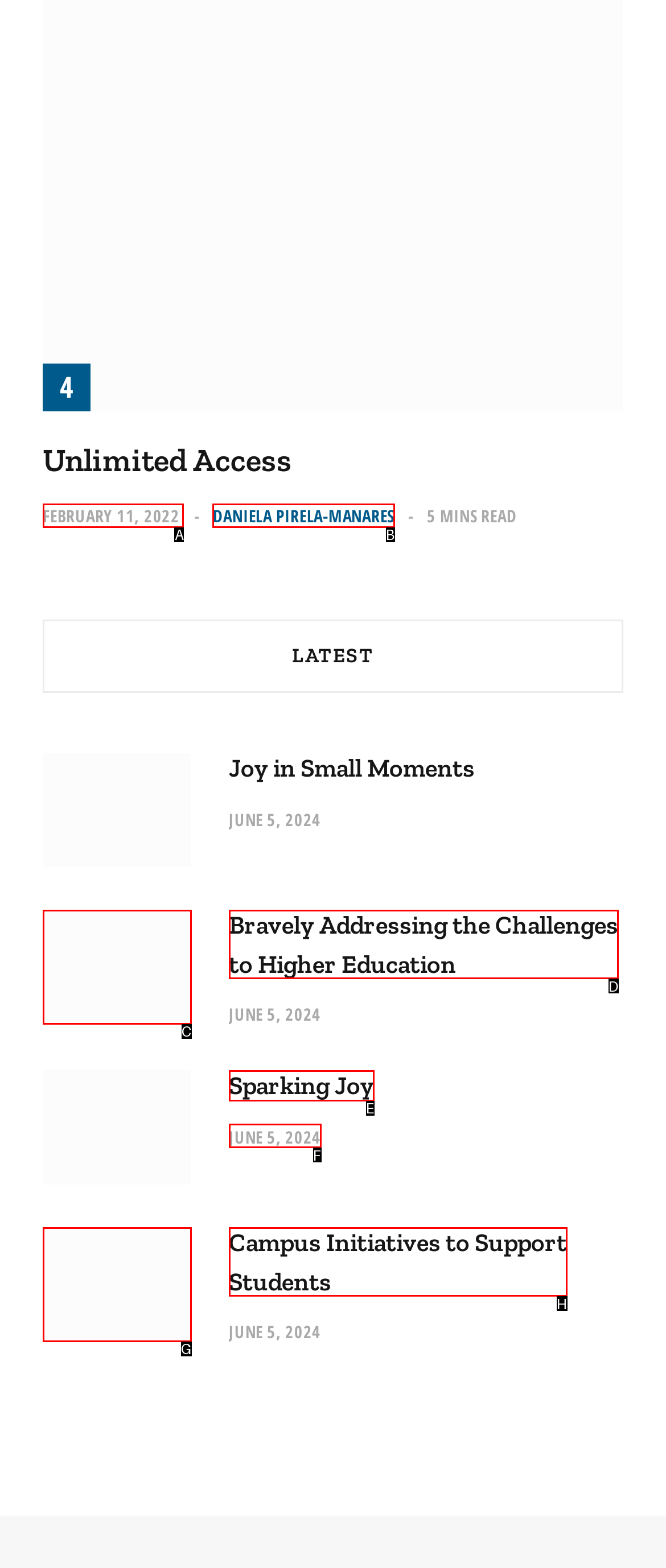Match the element description to one of the options: Sparking Joy
Respond with the corresponding option's letter.

E